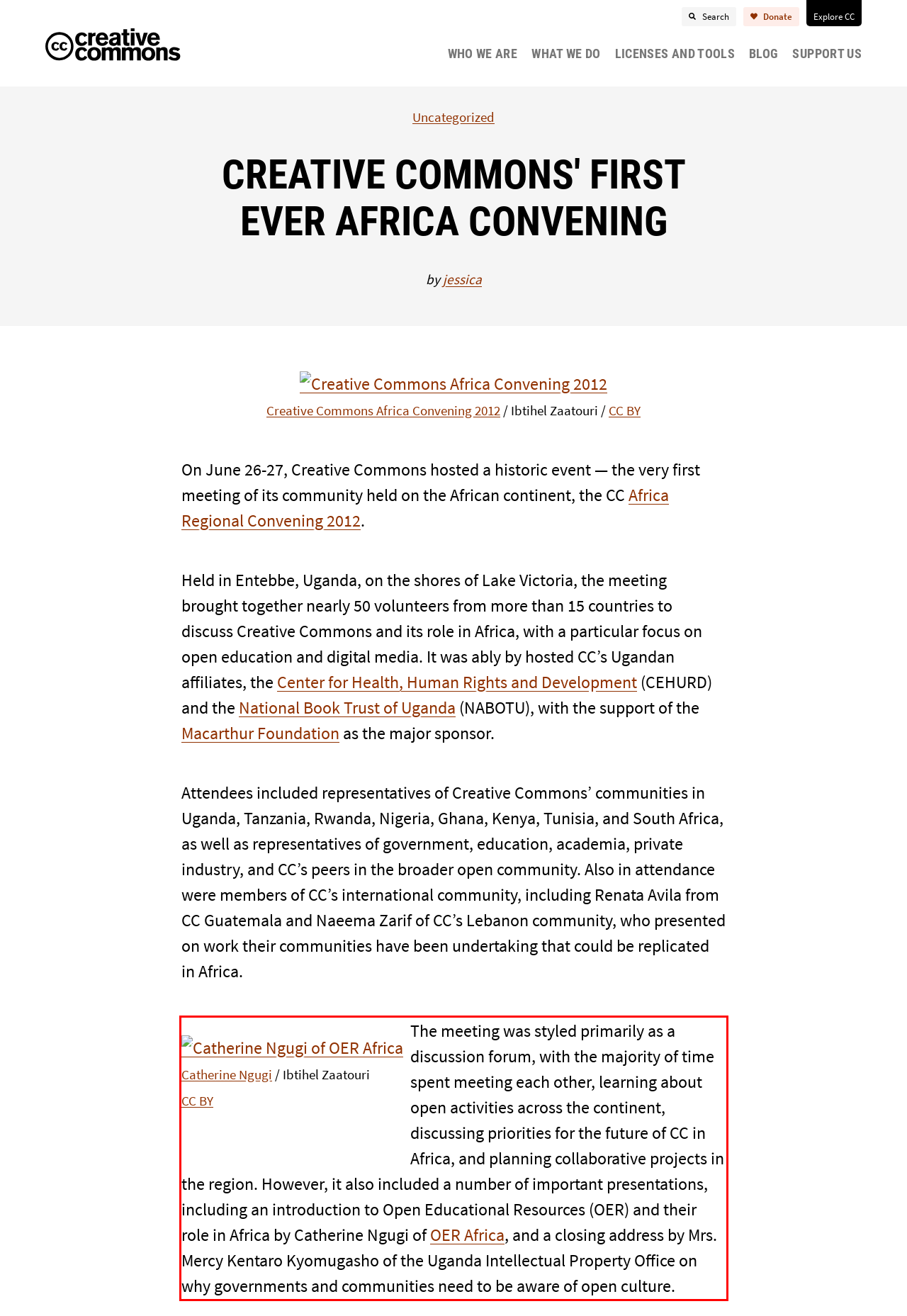From the given screenshot of a webpage, identify the red bounding box and extract the text content within it.

The meeting was styled primarily as a discussion forum, with the majority of time spent meeting each other, learning about open activities across the continent, discussing priorities for the future of CC in Africa, and planning collaborative projects in the region. However, it also included a number of important presentations, including an introduction to Open Educational Resources (OER) and their role in Africa by Catherine Ngugi of OER Africa, and a closing address by Mrs. Mercy Kentaro Kyomugasho of the Uganda Intellectual Property Office on why governments and communities need to be aware of open culture.